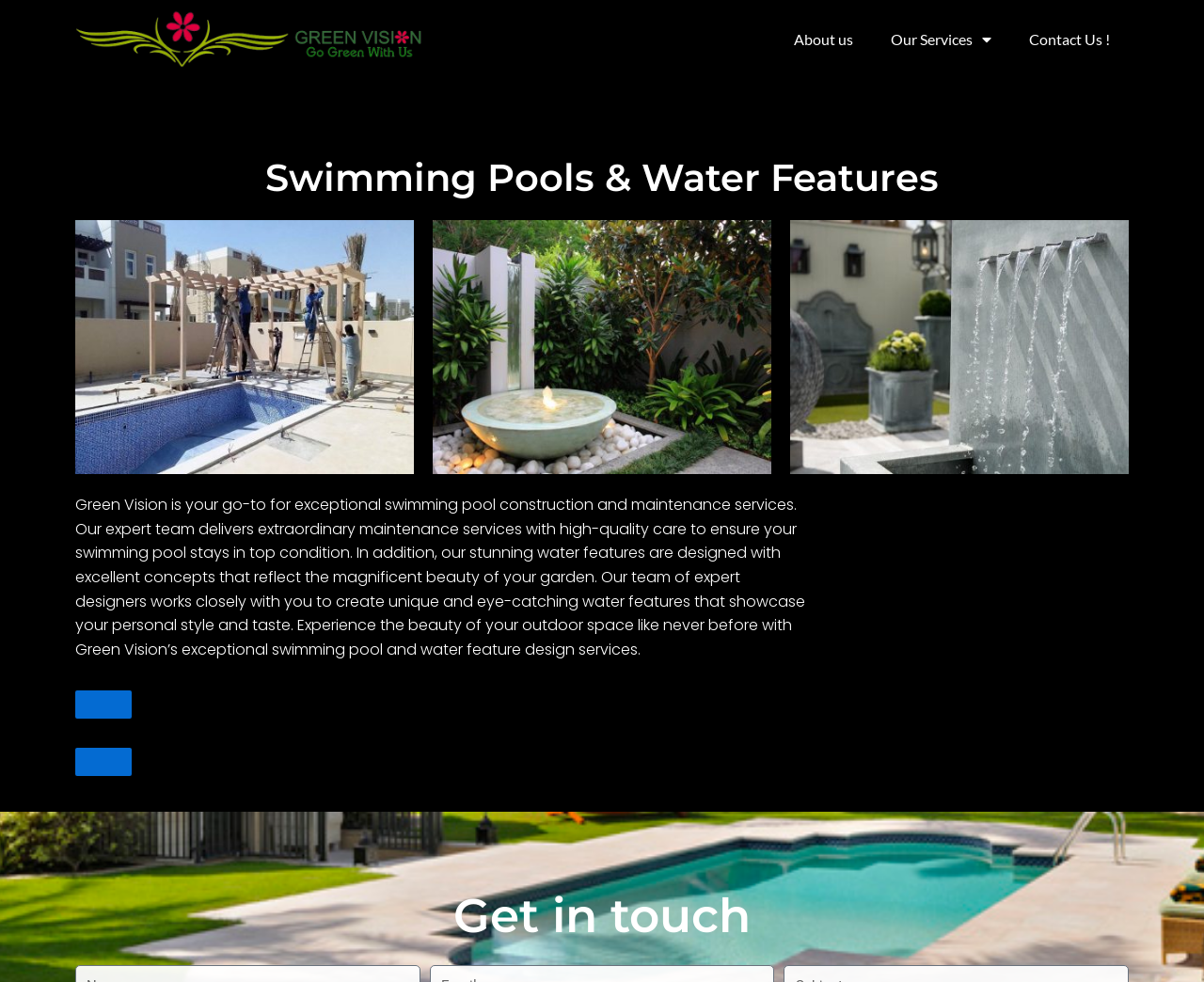What is the position of the 'Get in touch' heading?
Answer the question with a single word or phrase derived from the image.

at the bottom